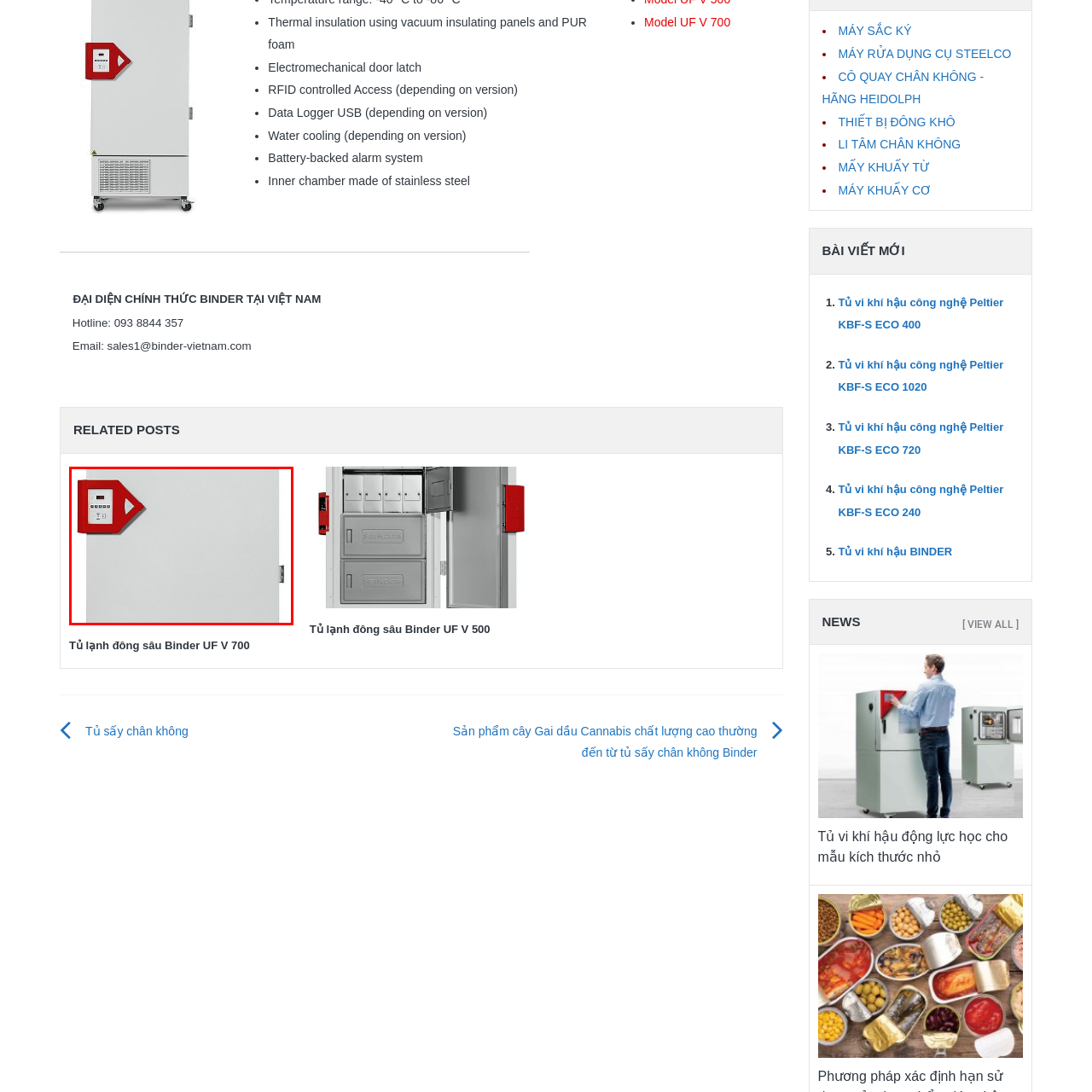Examine the image inside the red bounding box and deliver a thorough answer to the question that follows, drawing information from the image: What is displayed on the control panel?

The control panel of the Binder UF V 700 deep-freeze refrigerator is equipped with a digital display, which allows for precise temperature settings and controls.